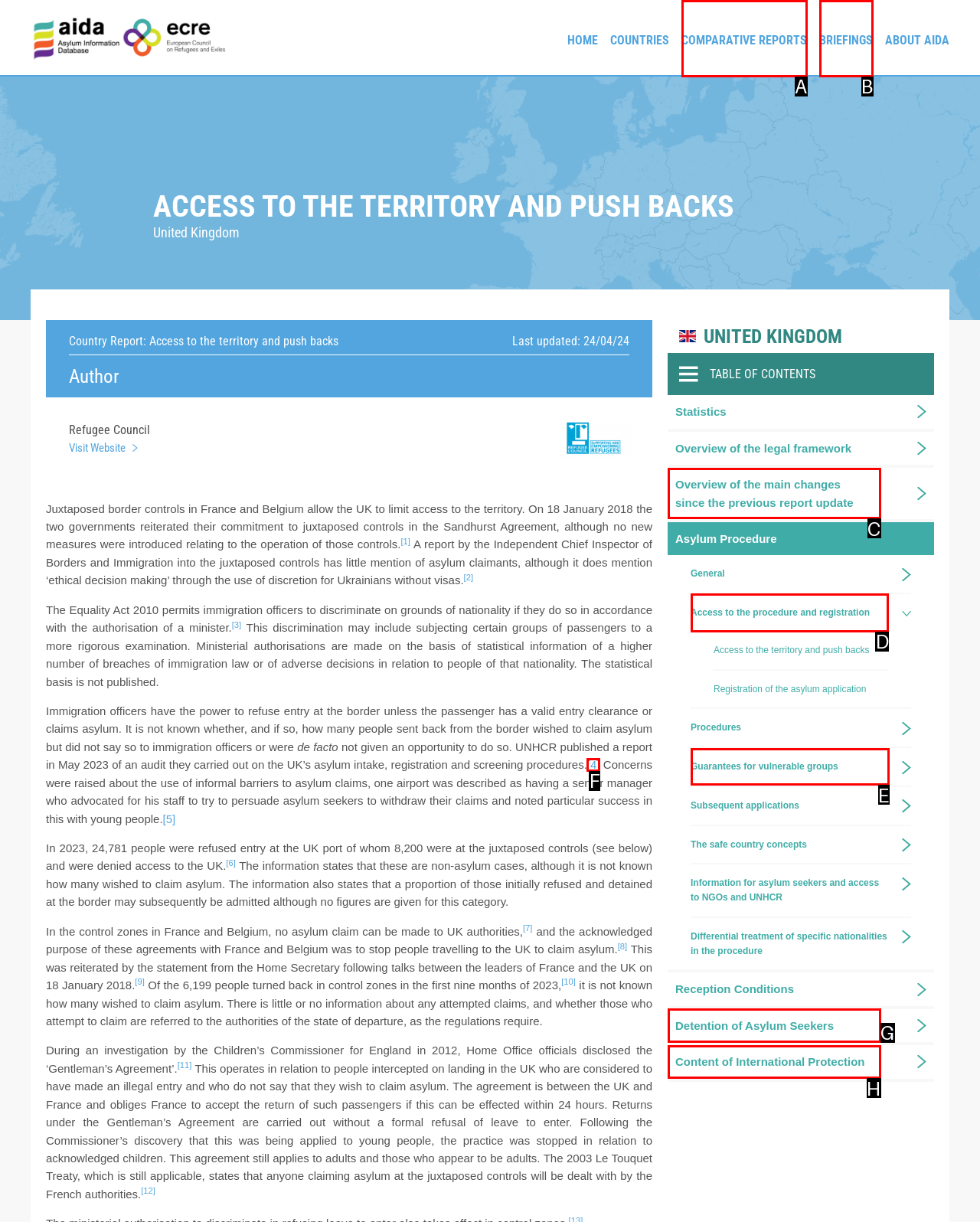Tell me which one HTML element I should click to complete the following task: Learn about 'Access to the procedure and registration' Answer with the option's letter from the given choices directly.

D